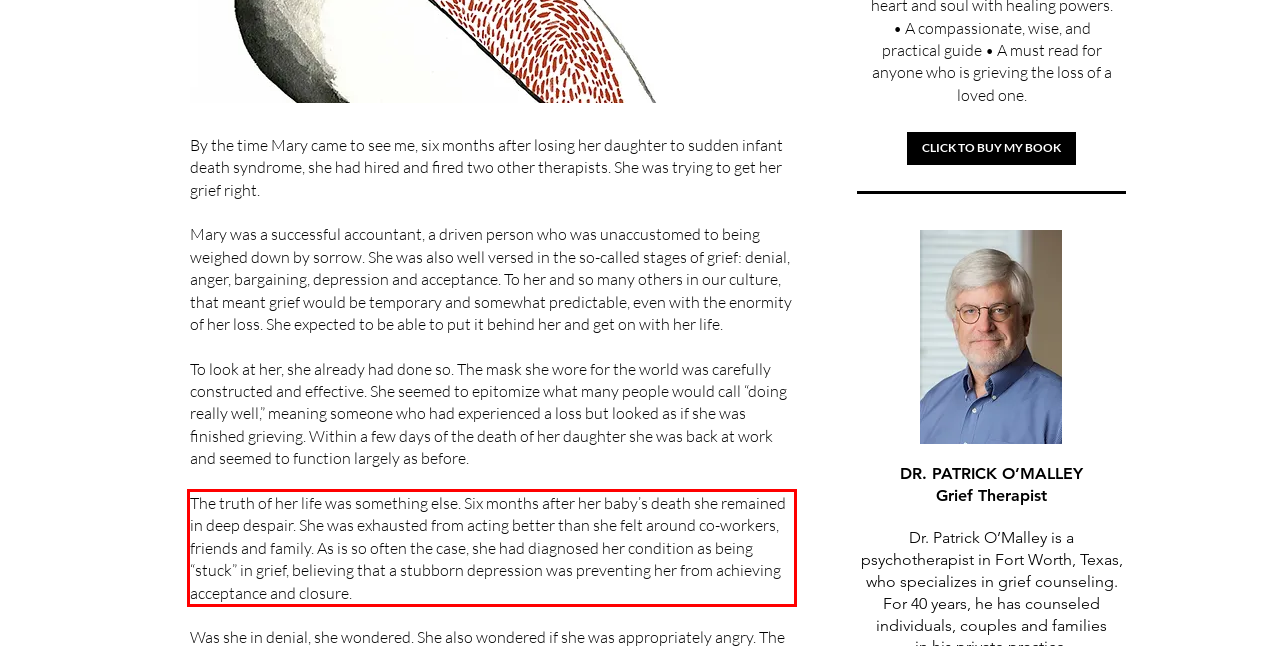You have a screenshot of a webpage with a red bounding box. Identify and extract the text content located inside the red bounding box.

The truth of her life was something else. Six months after her baby’s death she remained in deep despair. She was exhausted from acting better than she felt around co-workers, friends and family. As is so often the case, she had diagnosed her condition as being “stuck” in grief, believing that a stubborn depression was preventing her from achieving acceptance and closure.